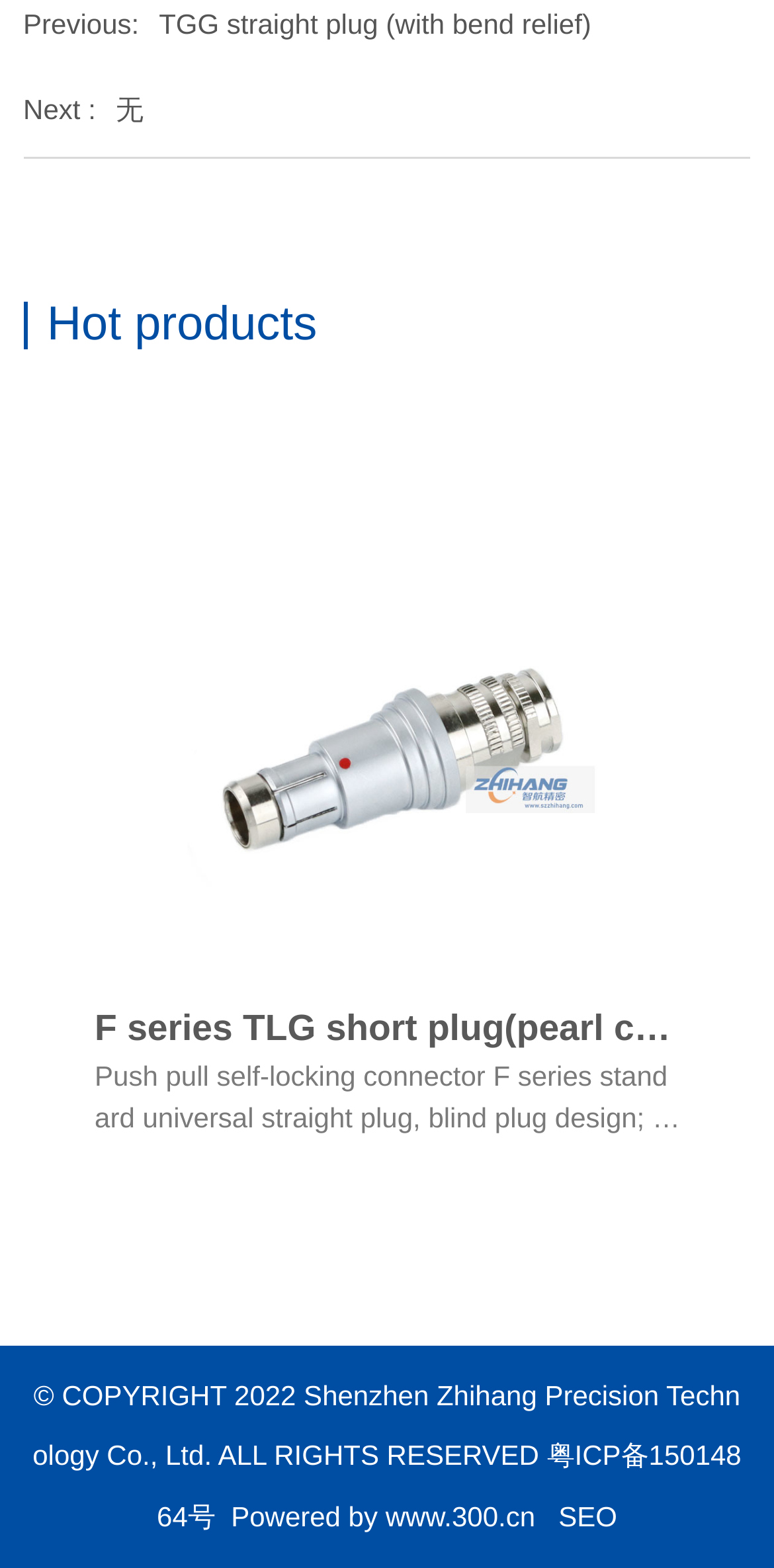What is the website powered by?
Refer to the image and offer an in-depth and detailed answer to the question.

The answer can be found by looking at the link element at the bottom of the page, which states 'Powered by www.300.cn', indicating that this is the website that powers the current webpage.